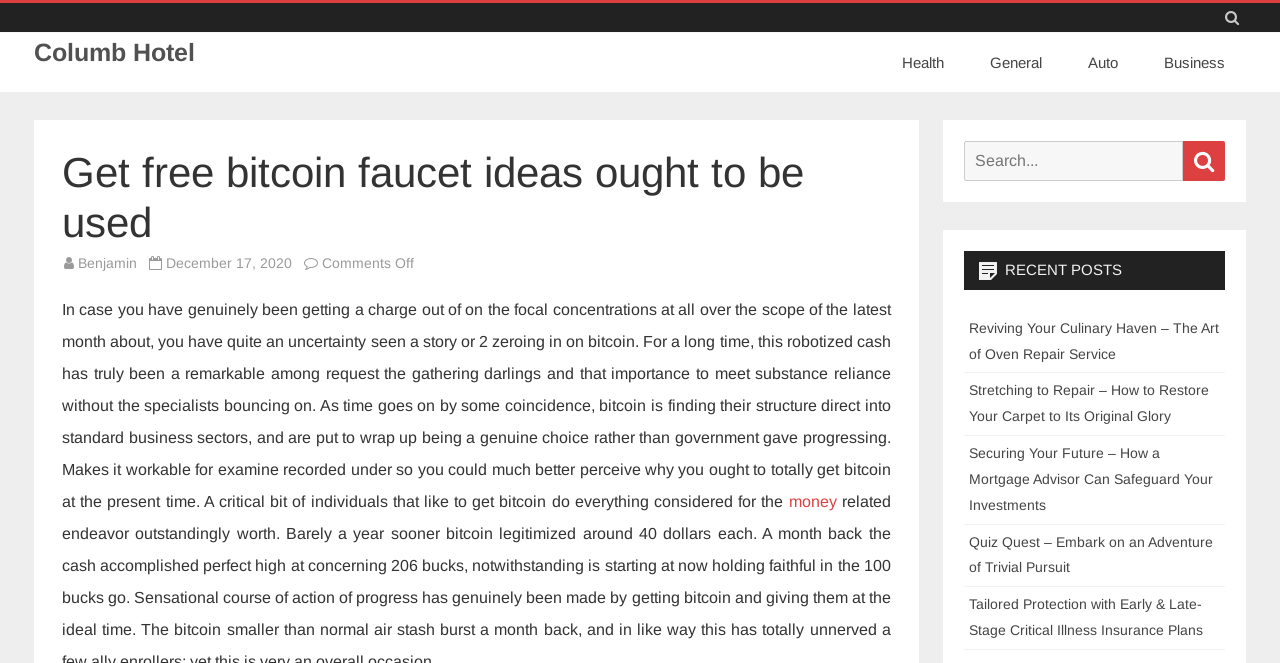Determine the bounding box coordinates for the clickable element required to fulfill the instruction: "Check the 'Recent Posts'". Provide the coordinates as four float numbers between 0 and 1, i.e., [left, top, right, bottom].

[0.753, 0.379, 0.957, 0.437]